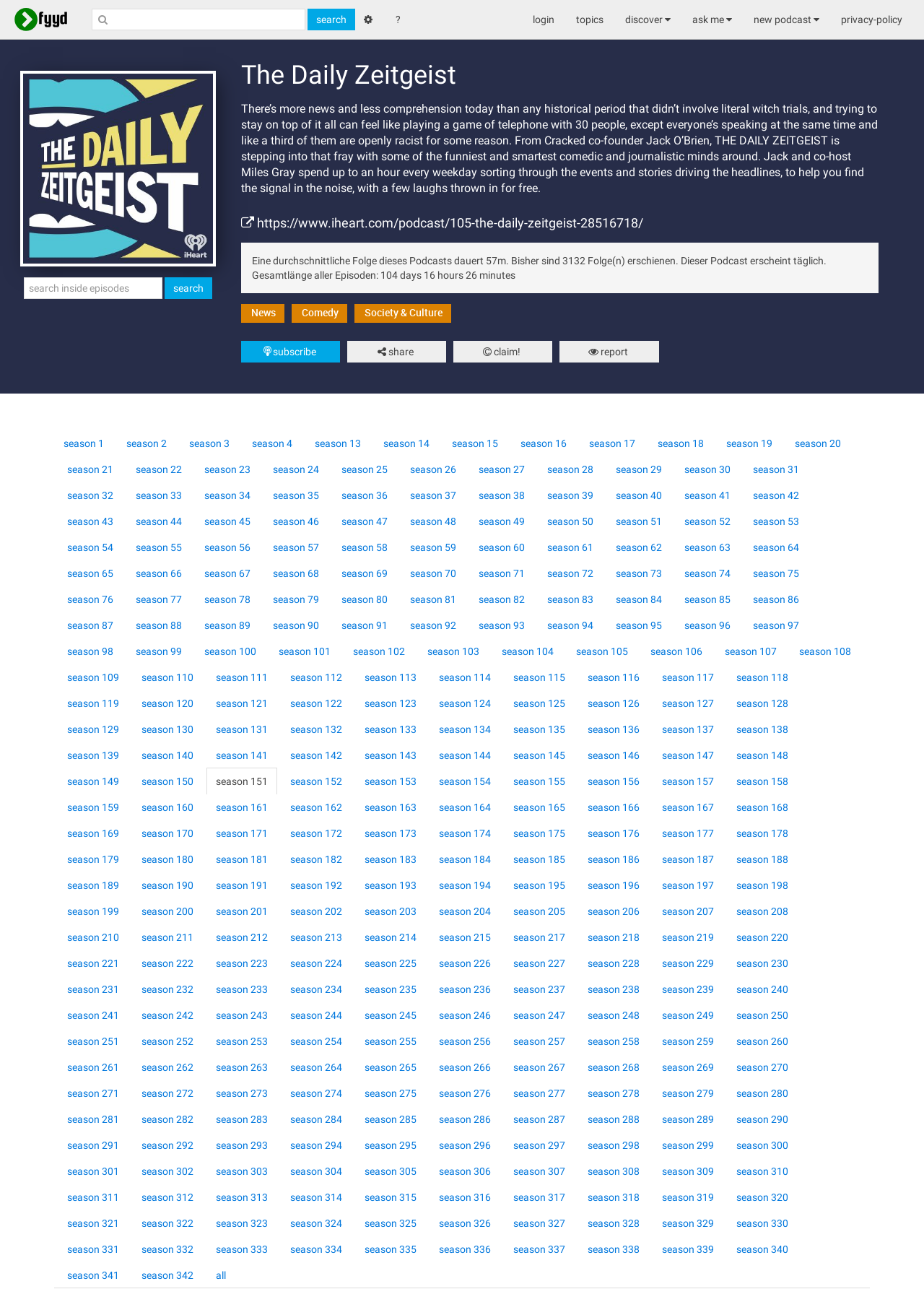Identify the bounding box coordinates of the section that should be clicked to achieve the task described: "search".

[0.333, 0.007, 0.384, 0.024]